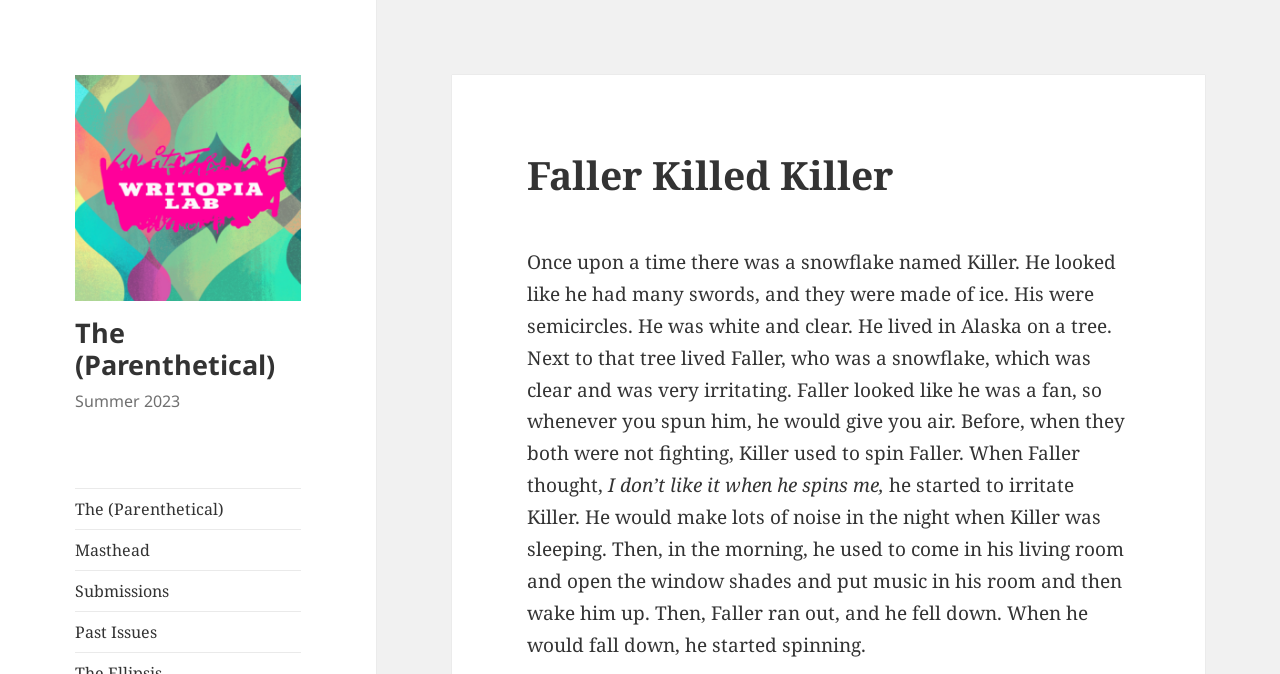What is the name of the snowflake?
Using the visual information, answer the question in a single word or phrase.

Killer